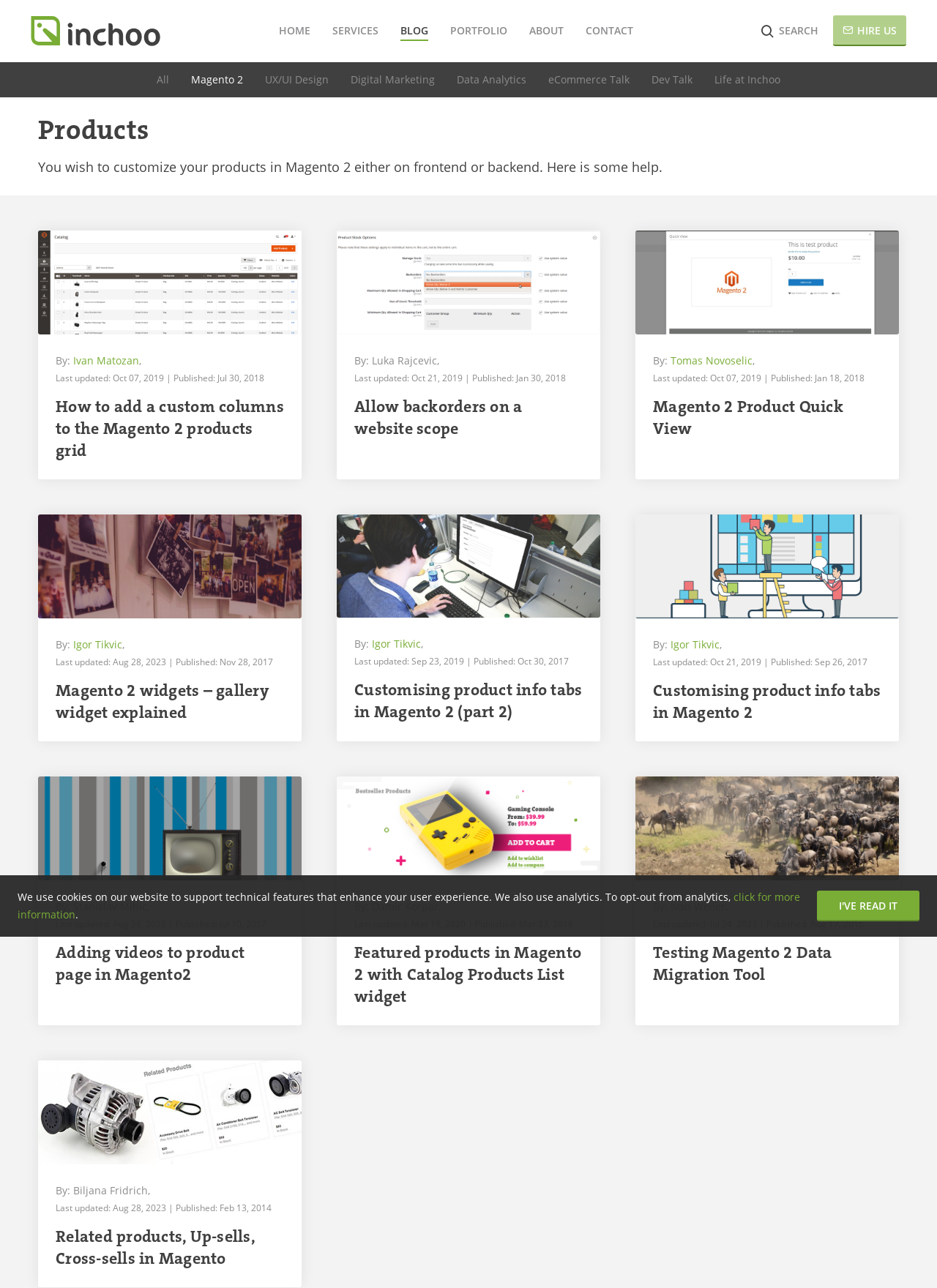Predict the bounding box coordinates for the UI element described as: "Igor Tikvic". The coordinates should be four float numbers between 0 and 1, presented as [left, top, right, bottom].

[0.716, 0.495, 0.768, 0.506]